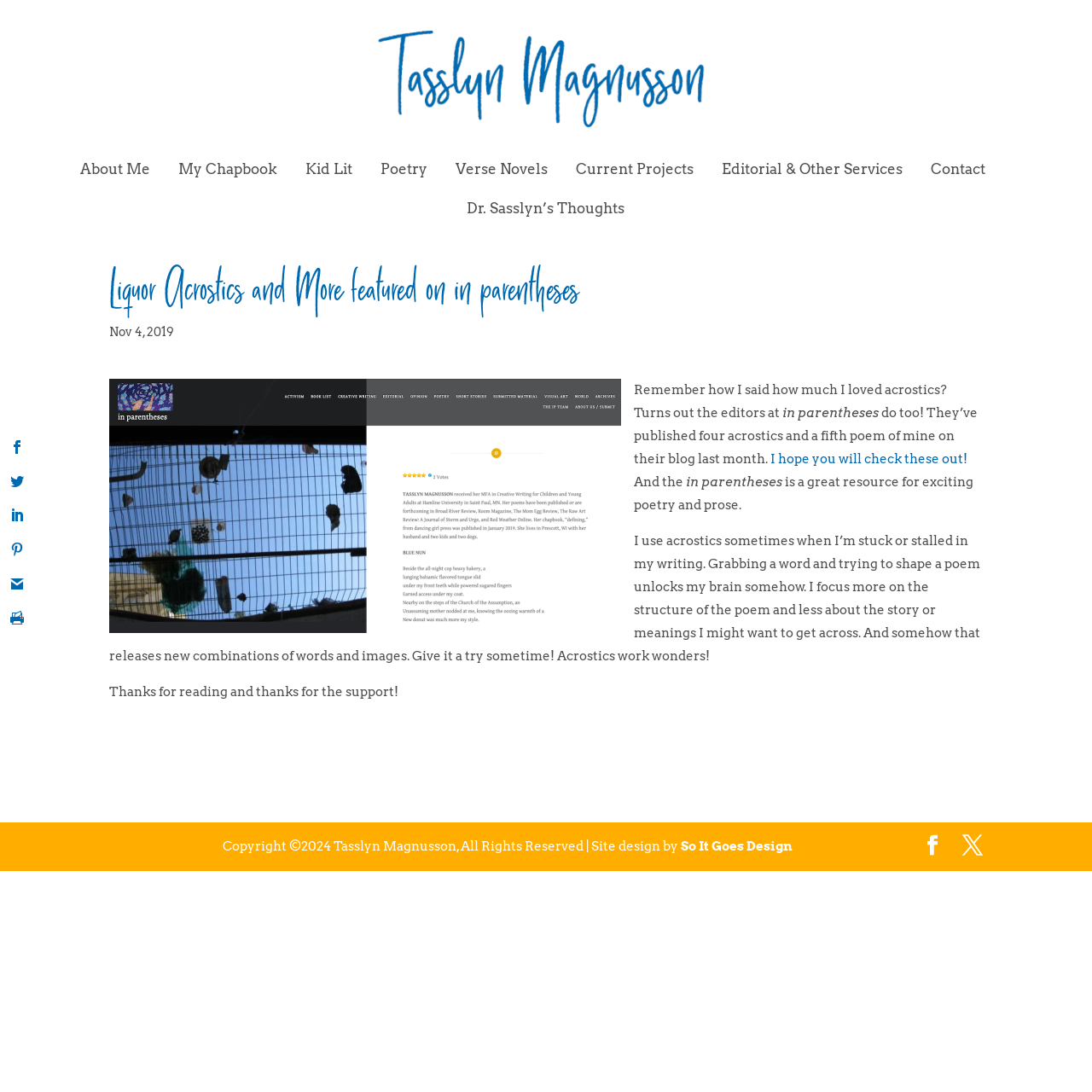What is the date mentioned in the article?
Using the screenshot, give a one-word or short phrase answer.

Nov 4, 2019